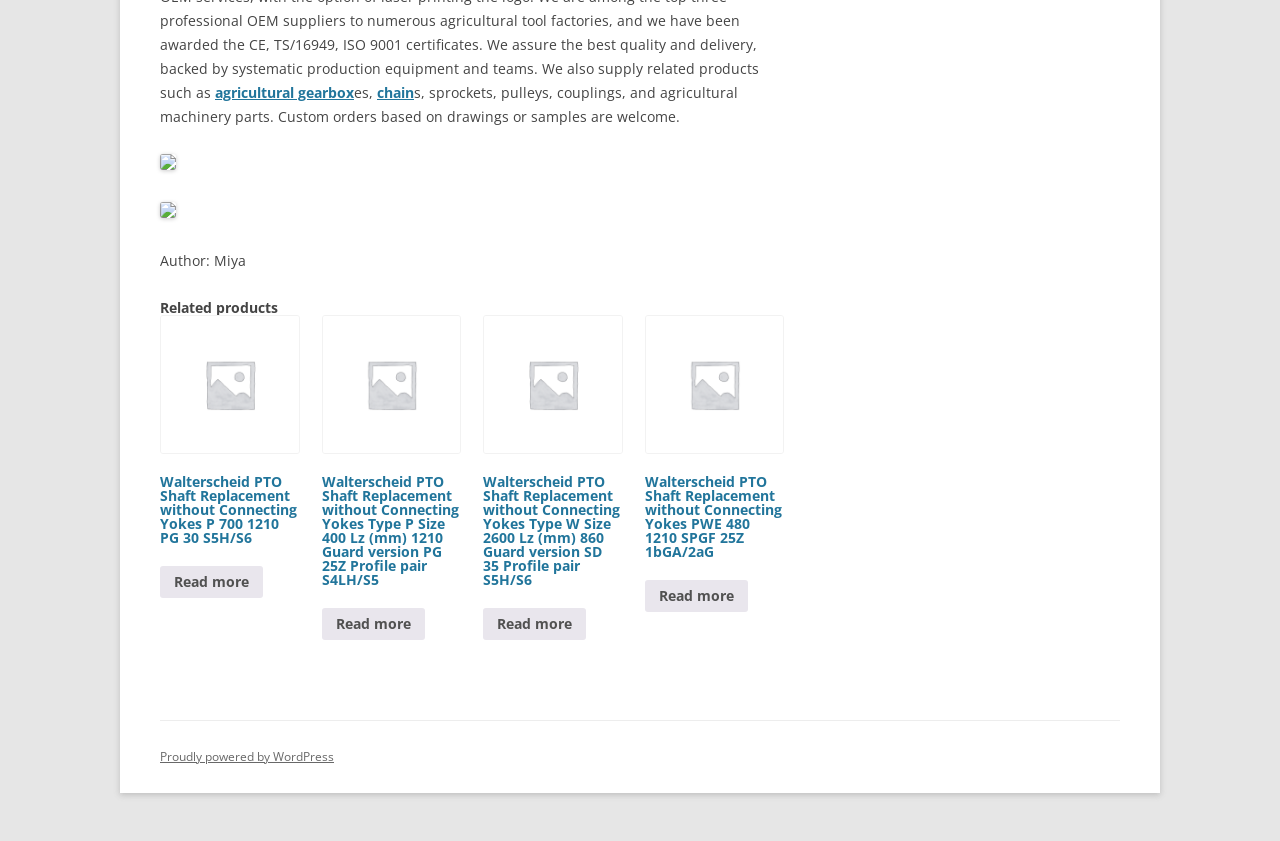Determine the bounding box coordinates for the clickable element required to fulfill the instruction: "Click on agricultural gearbox link". Provide the coordinates as four float numbers between 0 and 1, i.e., [left, top, right, bottom].

[0.168, 0.098, 0.277, 0.121]